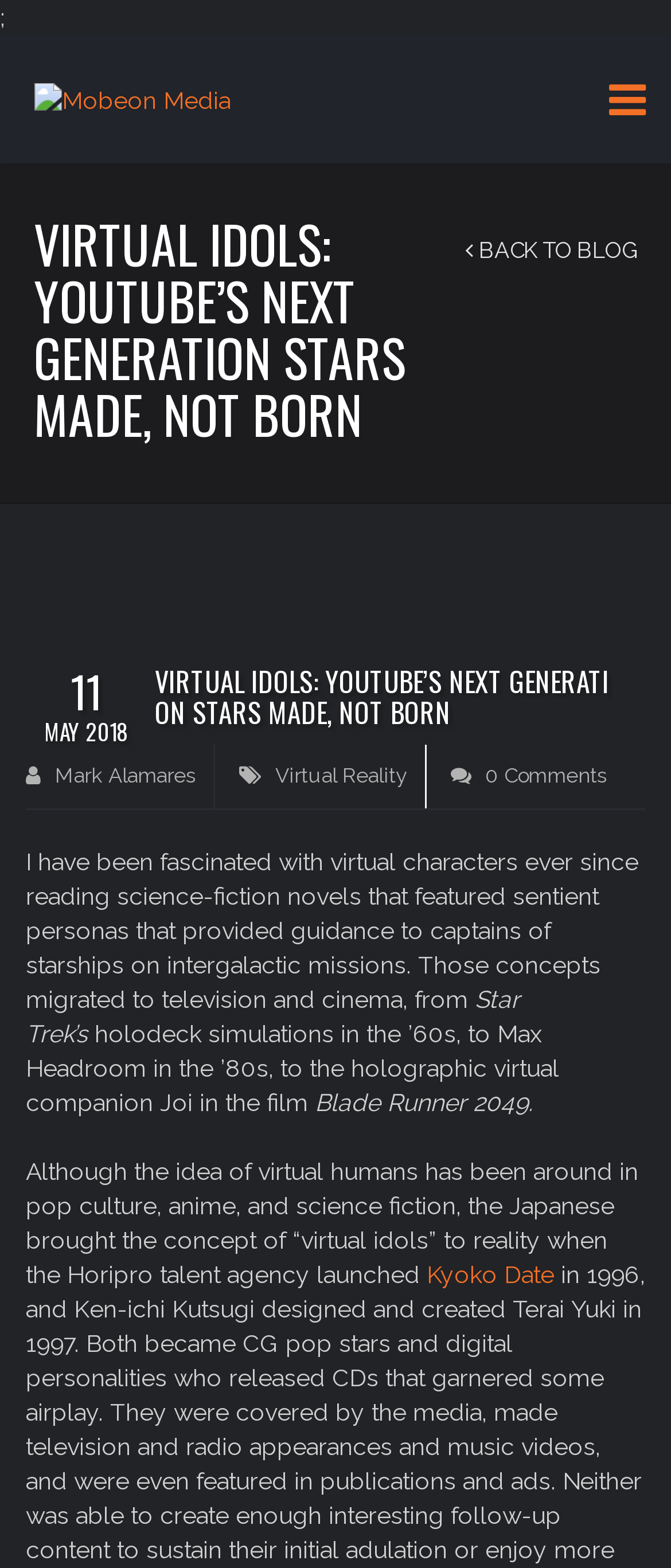Please examine the image and answer the question with a detailed explanation:
What is the name of the talent agency mentioned?

The answer can be found in the paragraph that mentions the concept of 'virtual idols' being brought to reality. The text states 'the Japanese brought the concept of “virtual idols” to reality when the Horipro talent agency launched...'.